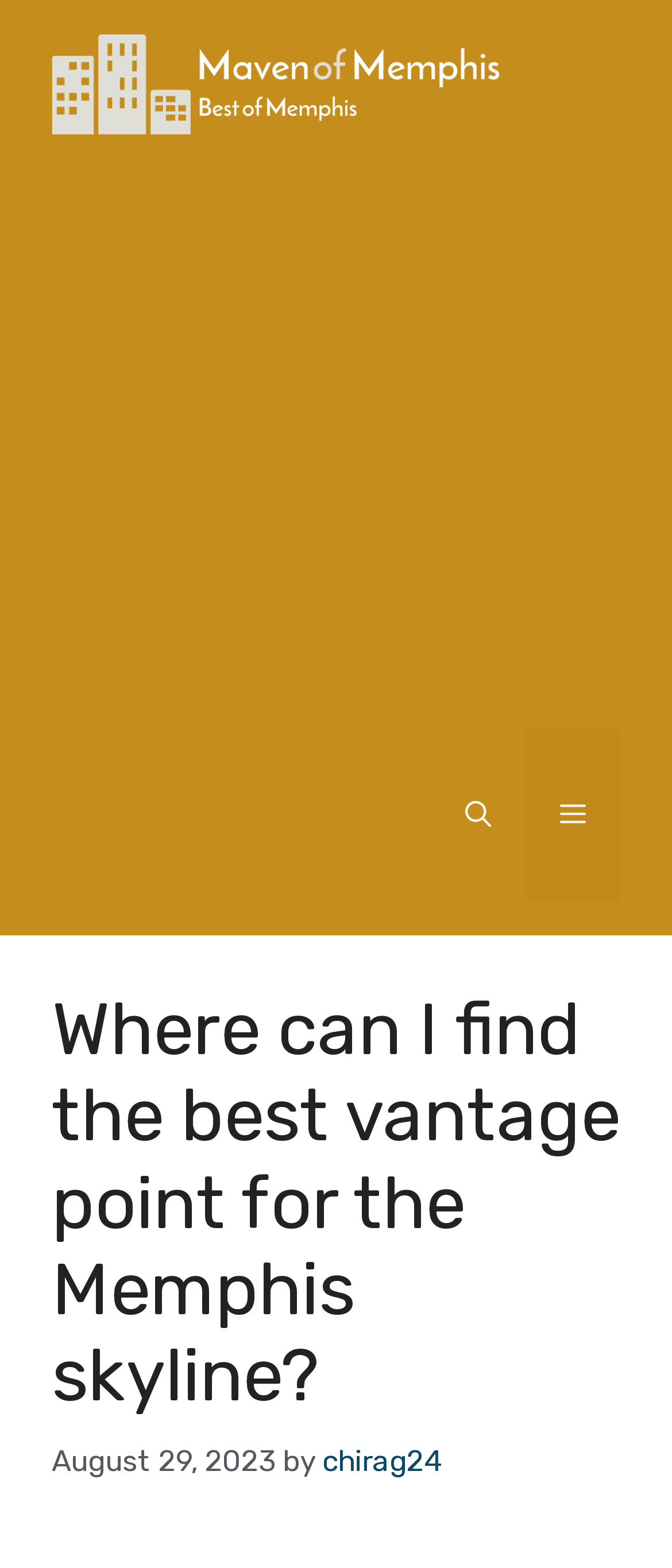What is the name of the website?
Look at the image and answer the question with a single word or phrase.

Maven of Memphis